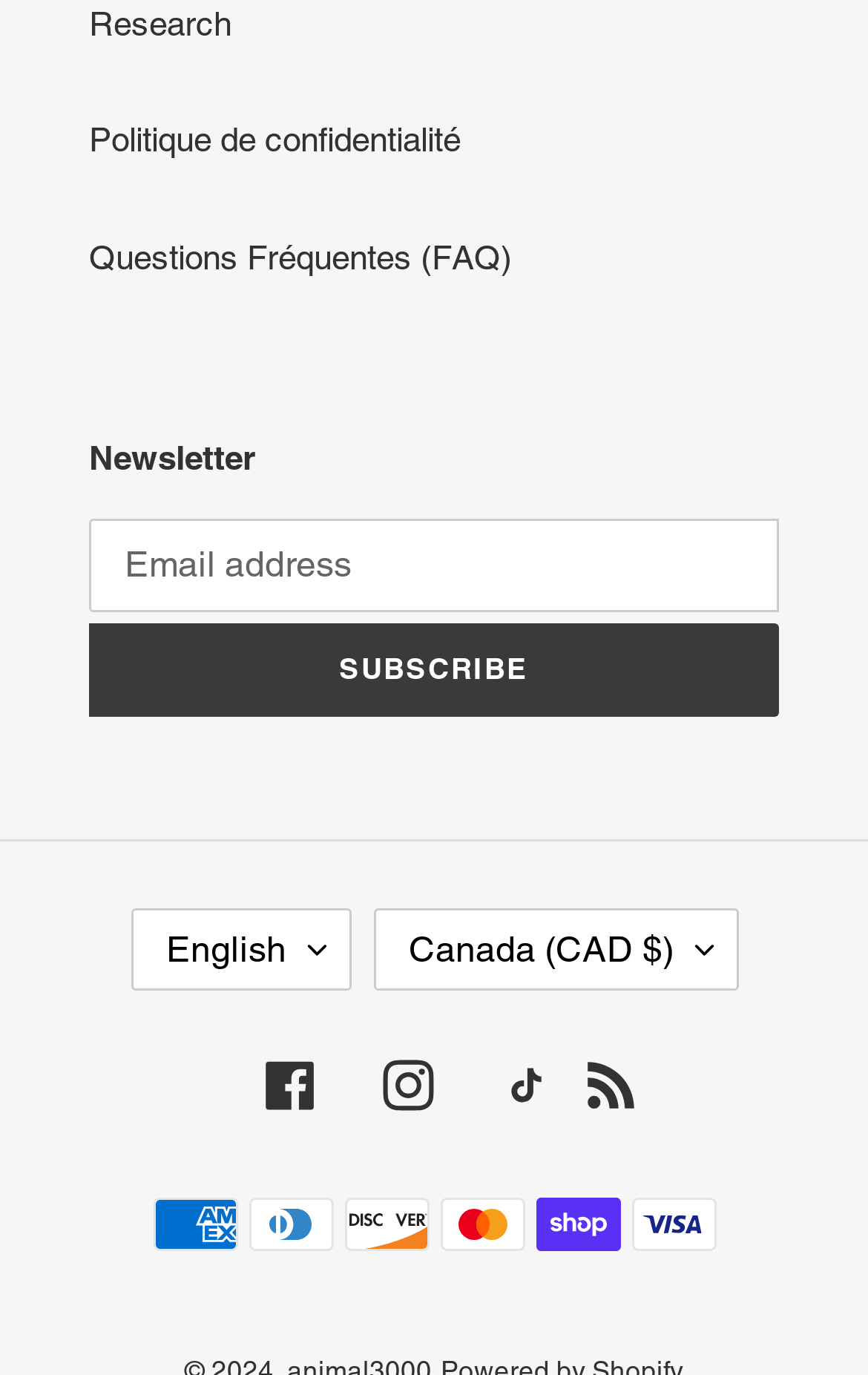Identify the bounding box coordinates of the section to be clicked to complete the task described by the following instruction: "Select English as the language". The coordinates should be four float numbers between 0 and 1, formatted as [left, top, right, bottom].

[0.15, 0.66, 0.404, 0.72]